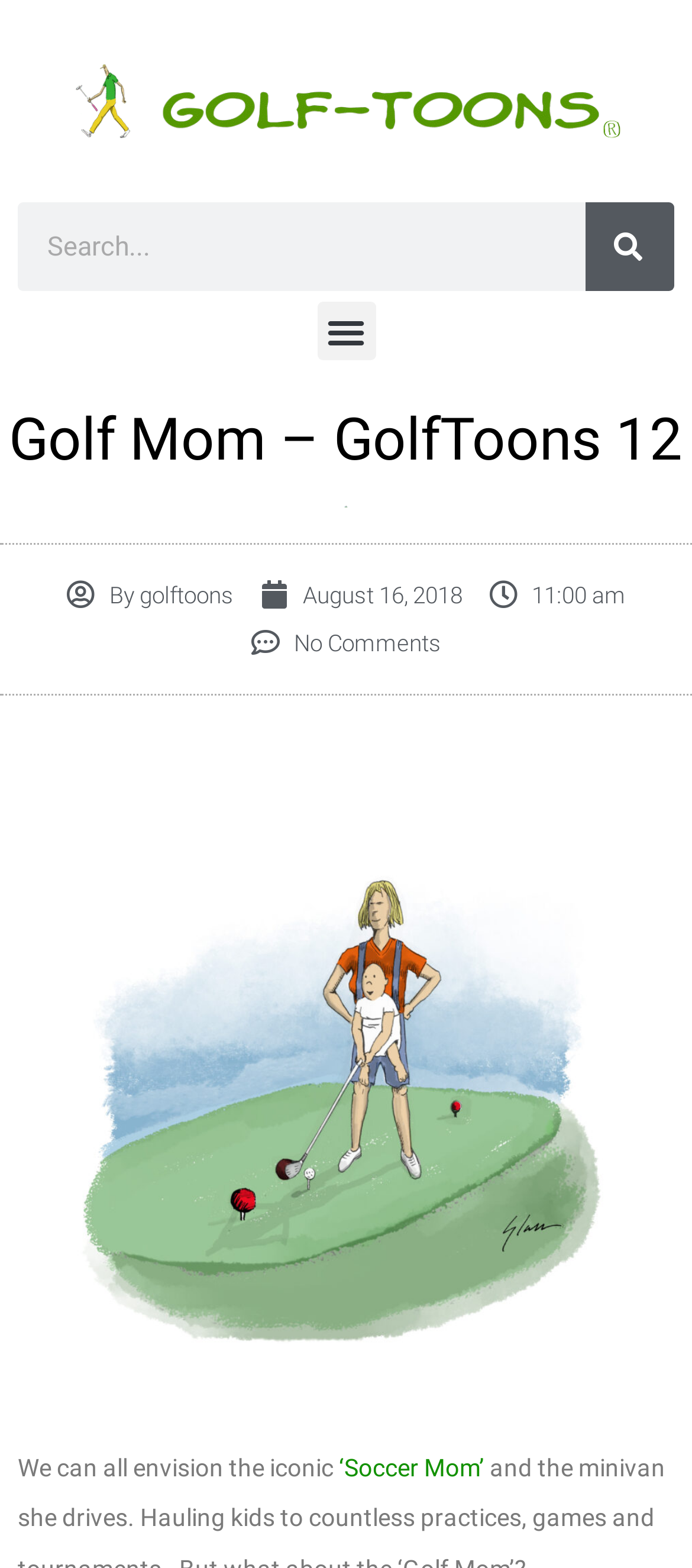Find the bounding box coordinates of the UI element according to this description: "August 16, 2018".

[0.376, 0.364, 0.668, 0.394]